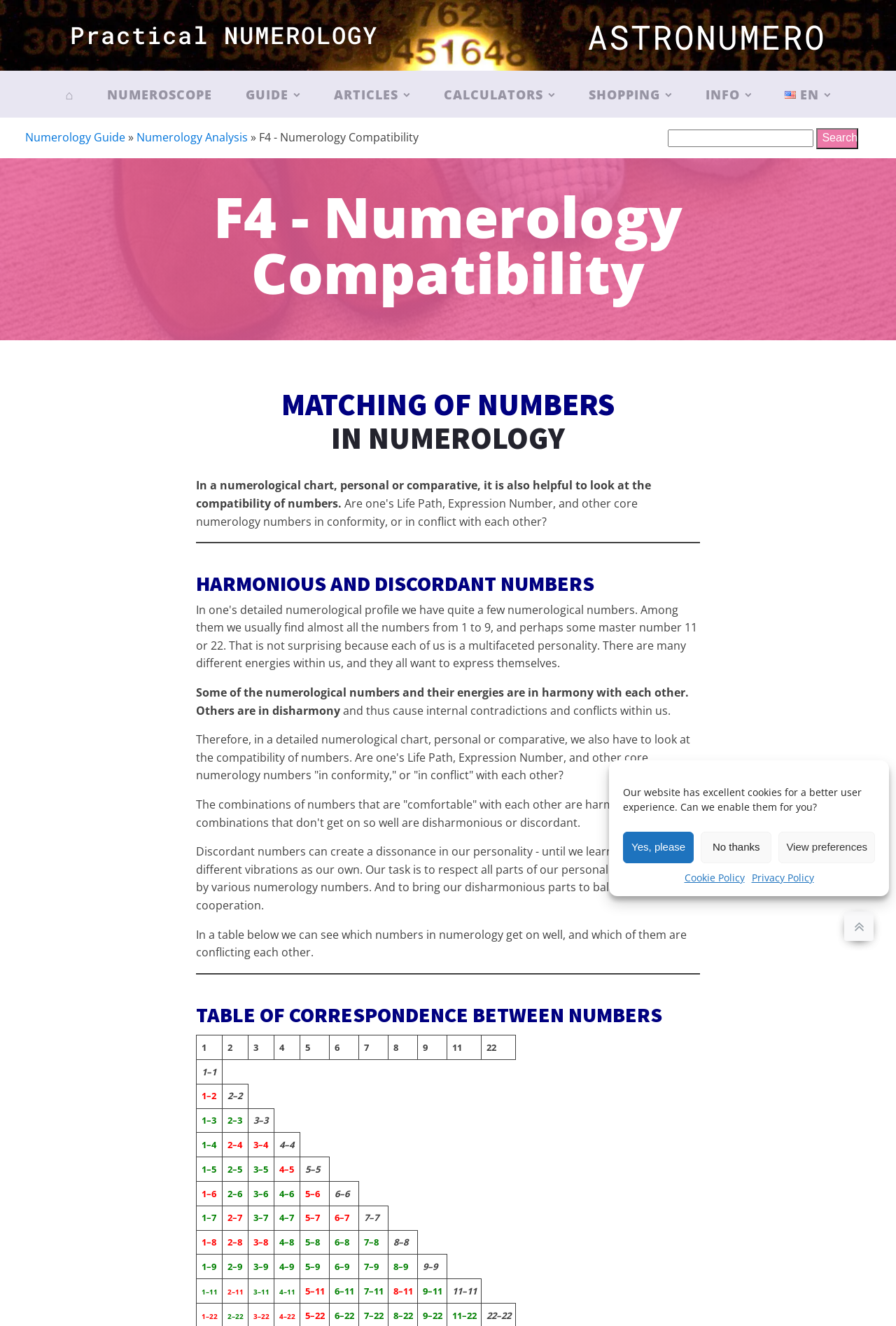Show the bounding box coordinates for the element that needs to be clicked to execute the following instruction: "Go to articles". Provide the coordinates in the form of four float numbers between 0 and 1, i.e., [left, top, right, bottom].

[0.354, 0.053, 0.476, 0.088]